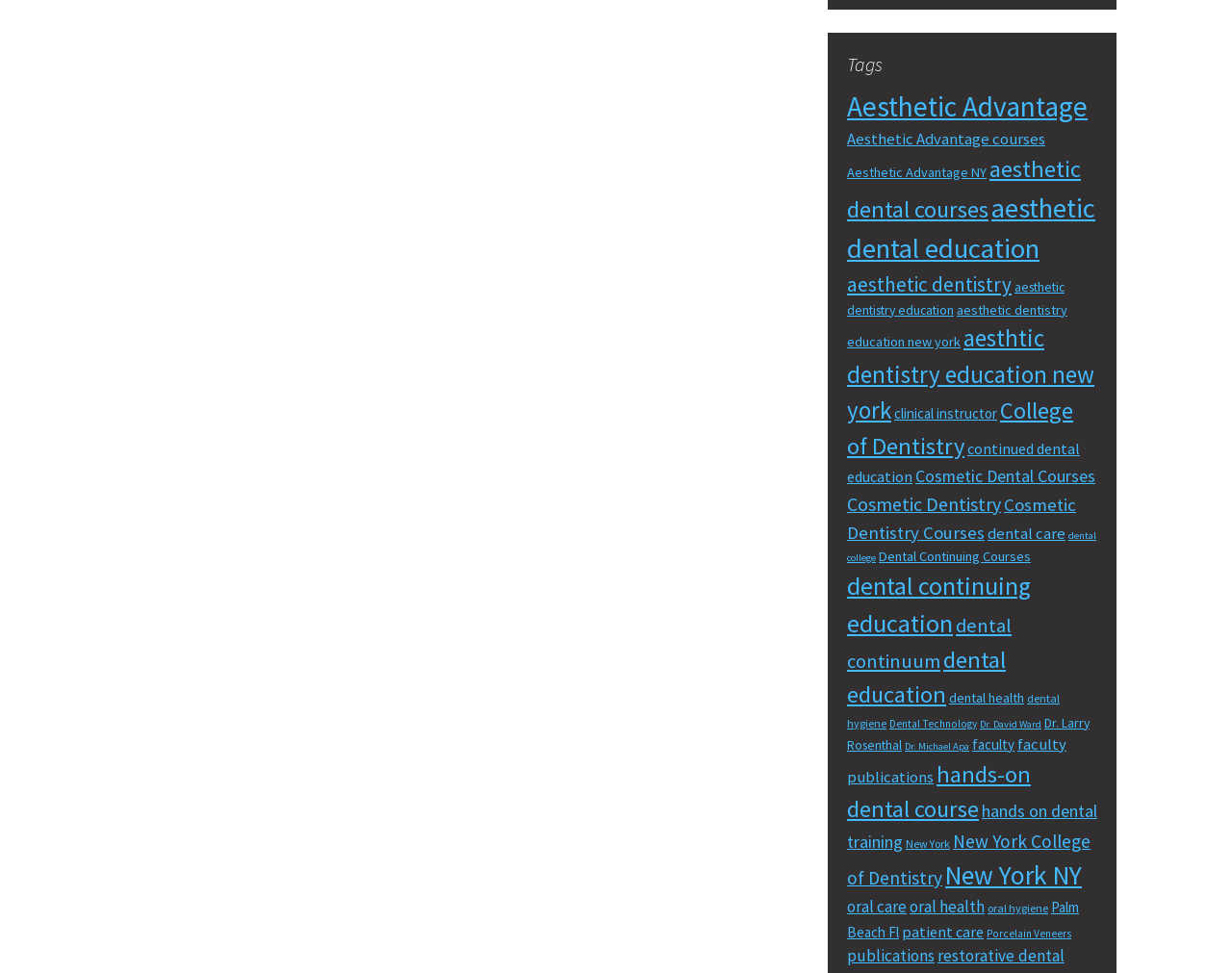What is the location of the College of Dentistry?
Based on the image, answer the question with as much detail as possible.

The link 'New York College of Dentistry (30 items)' suggests that the College of Dentistry is located in New York.